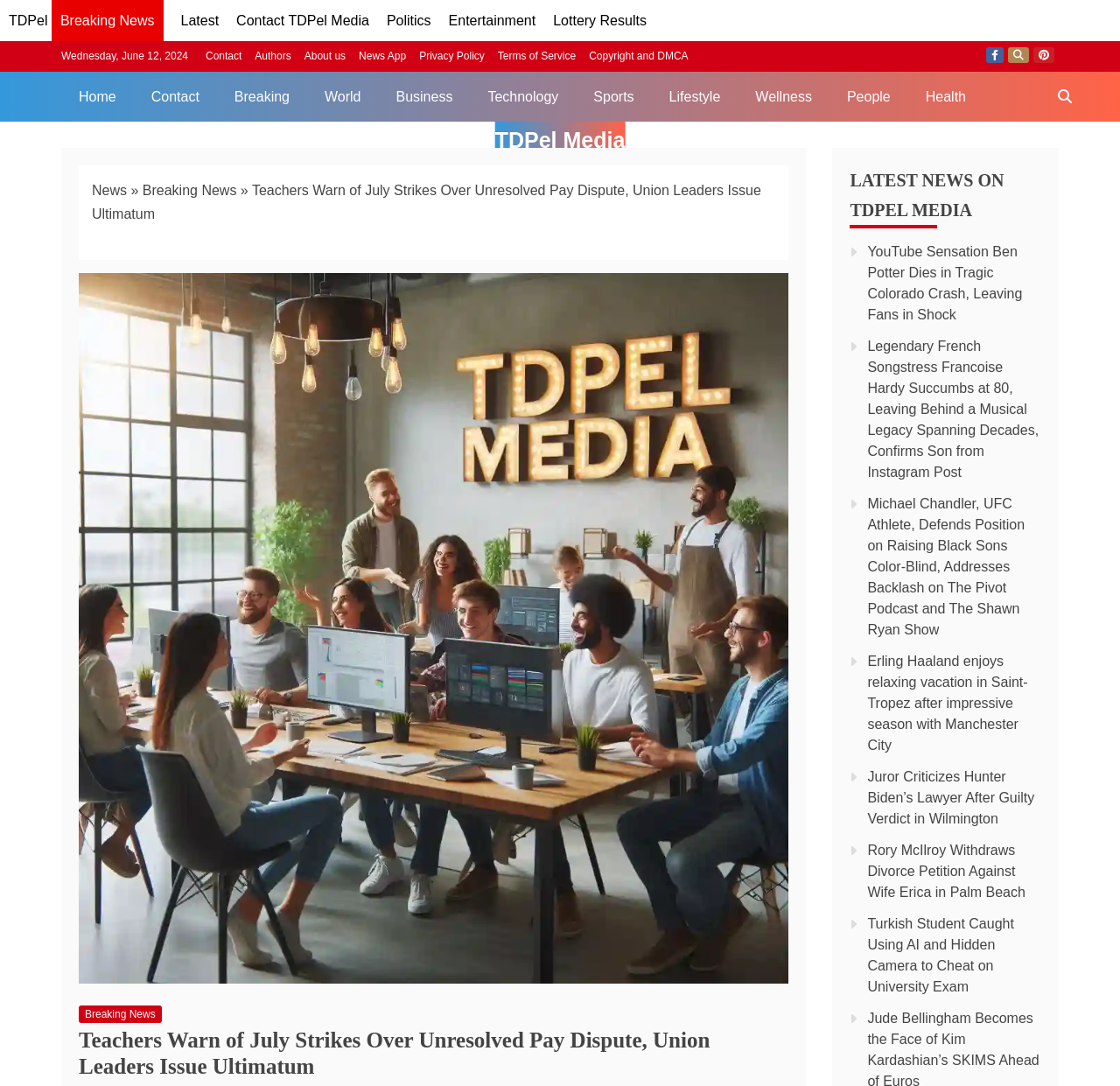Generate the text content of the main heading of the webpage.

Teachers Warn of July Strikes Over Unresolved Pay Dispute, Union Leaders Issue Ultimatum